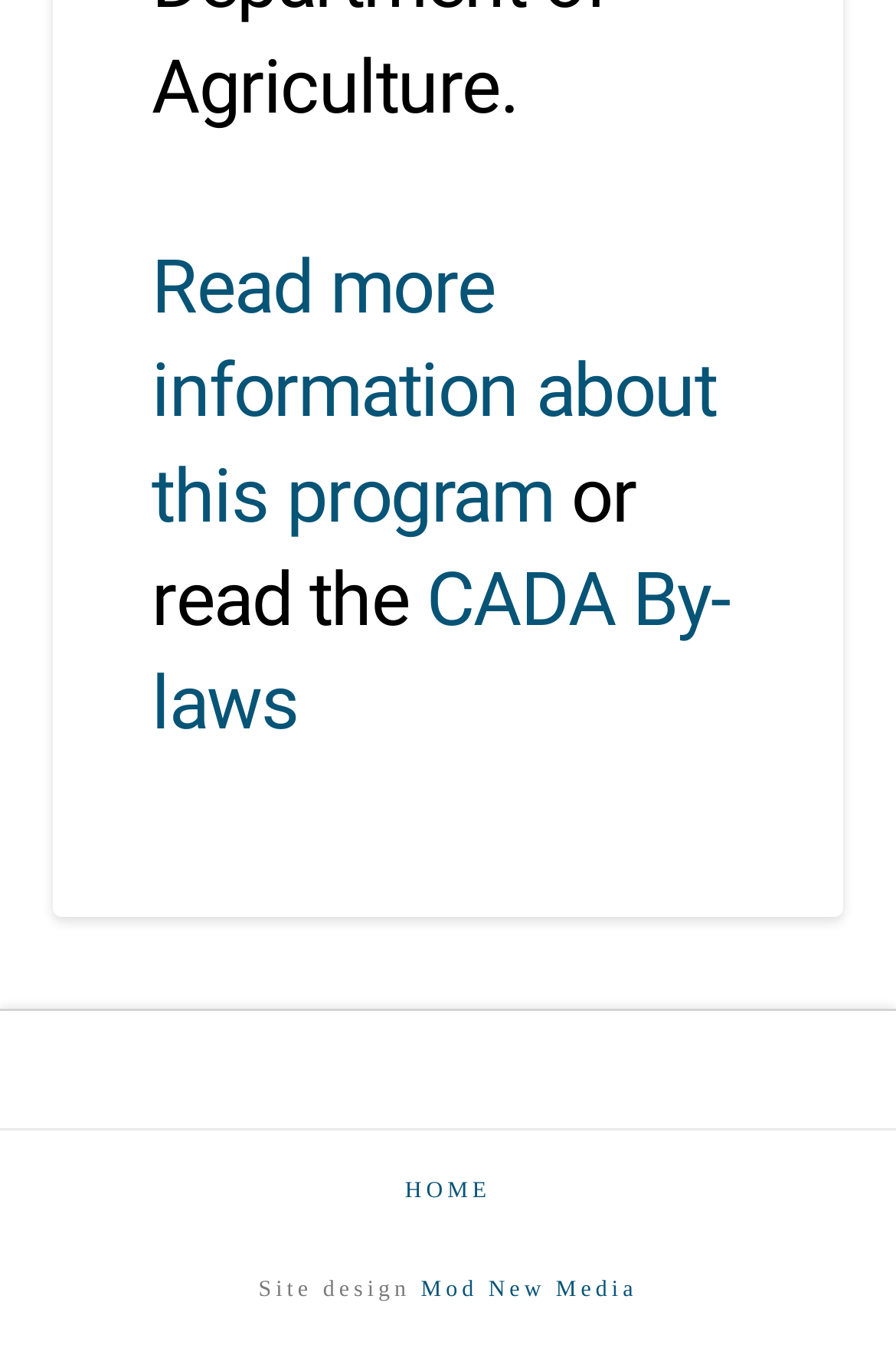How many contentinfo elements are there?
Give a one-word or short phrase answer based on the image.

2